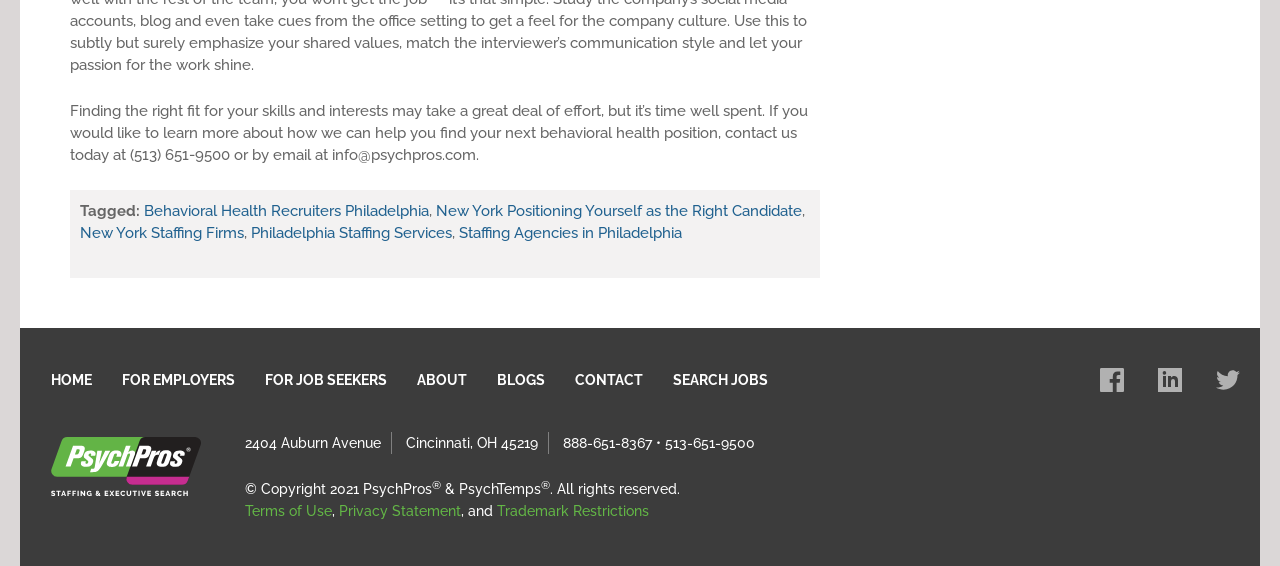Can you give a comprehensive explanation to the question given the content of the image?
What is the company's physical address?

The company's physical address is provided at the bottom of the webpage, indicating that the company is located at 2404 Auburn Avenue in Cincinnati, Ohio. This information is likely intended to provide a physical point of contact for clients or job seekers.